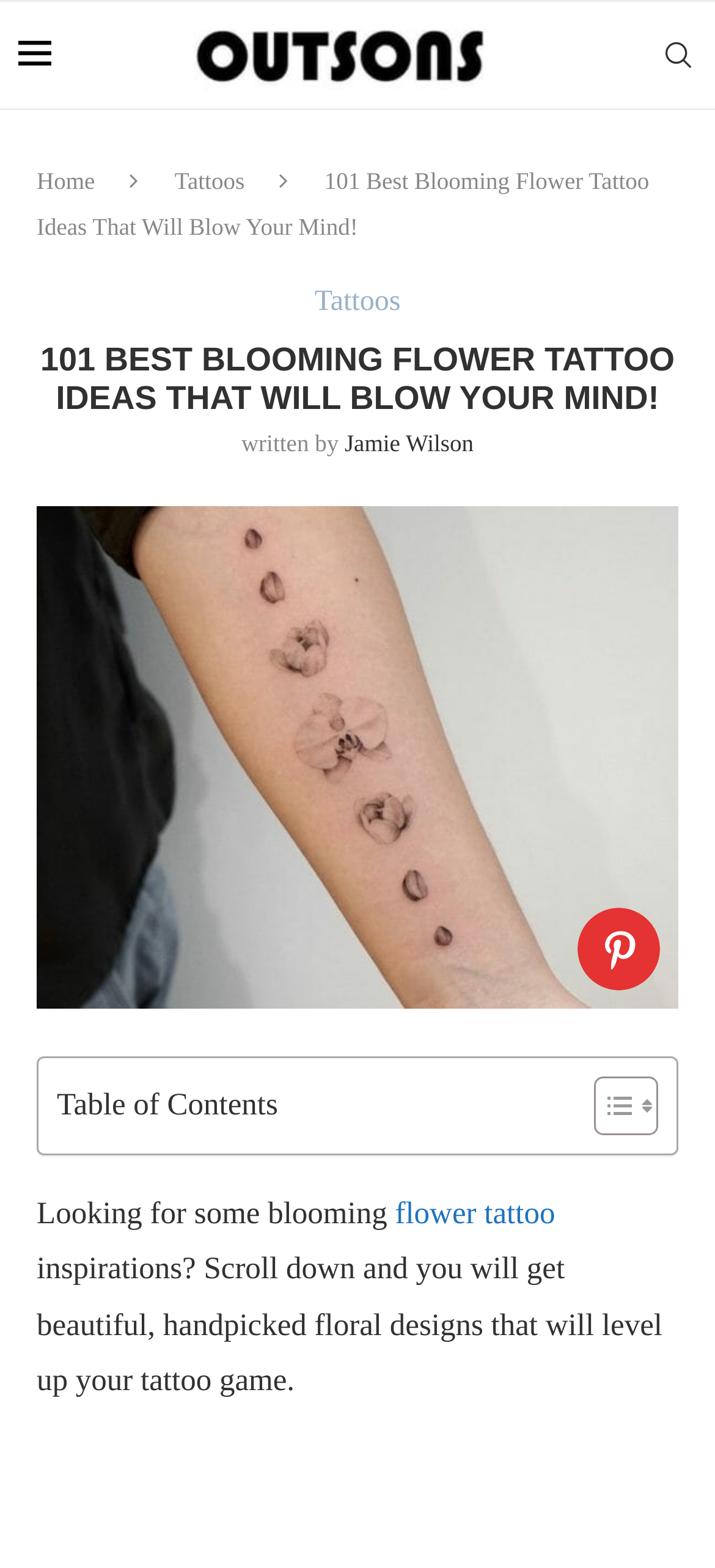Answer the question below using just one word or a short phrase: 
What is the author's name?

Jamie Wilson